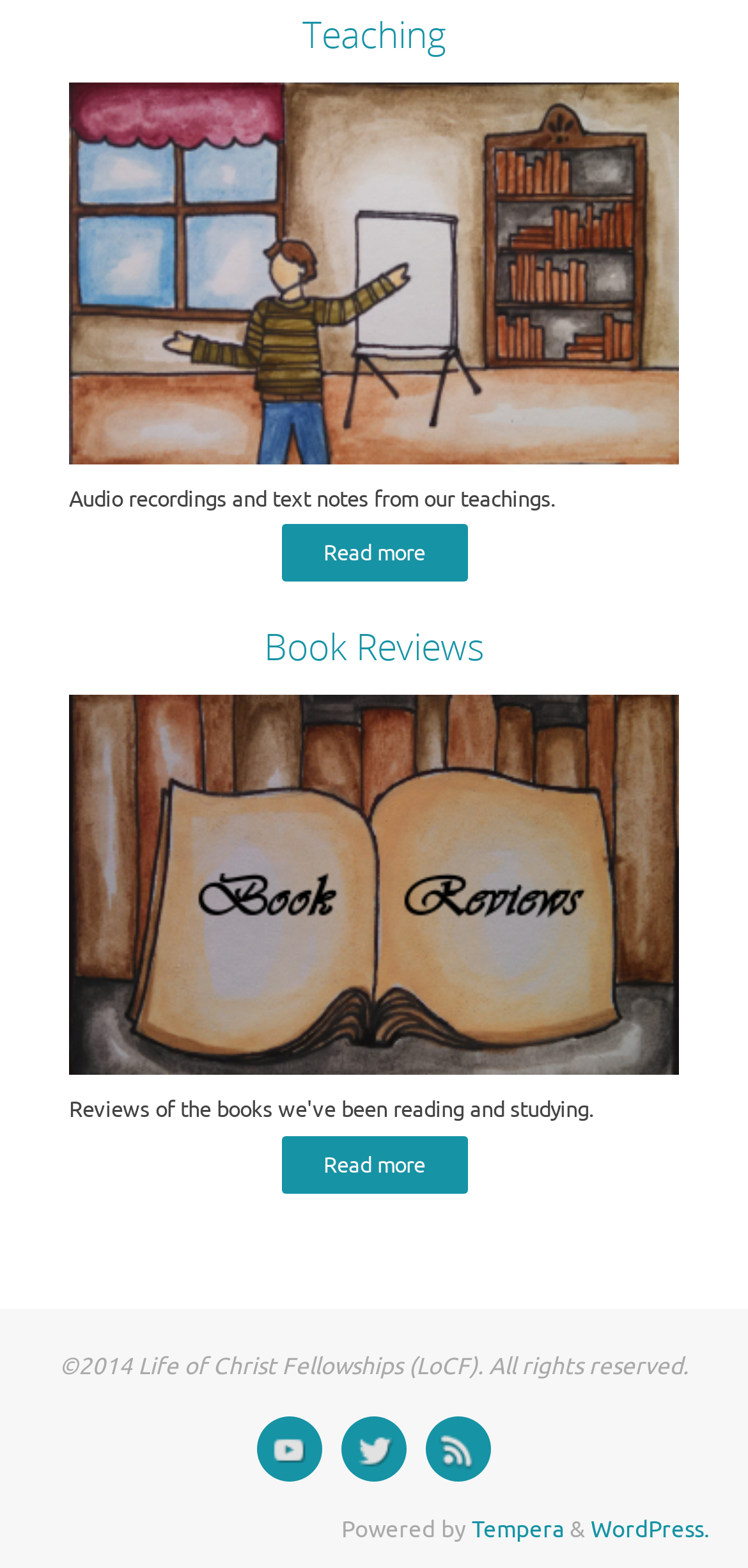Identify and provide the bounding box coordinates of the UI element described: "WordPress.". The coordinates should be formatted as [left, top, right, bottom], with each number being a float between 0 and 1.

[0.79, 0.965, 0.949, 0.985]